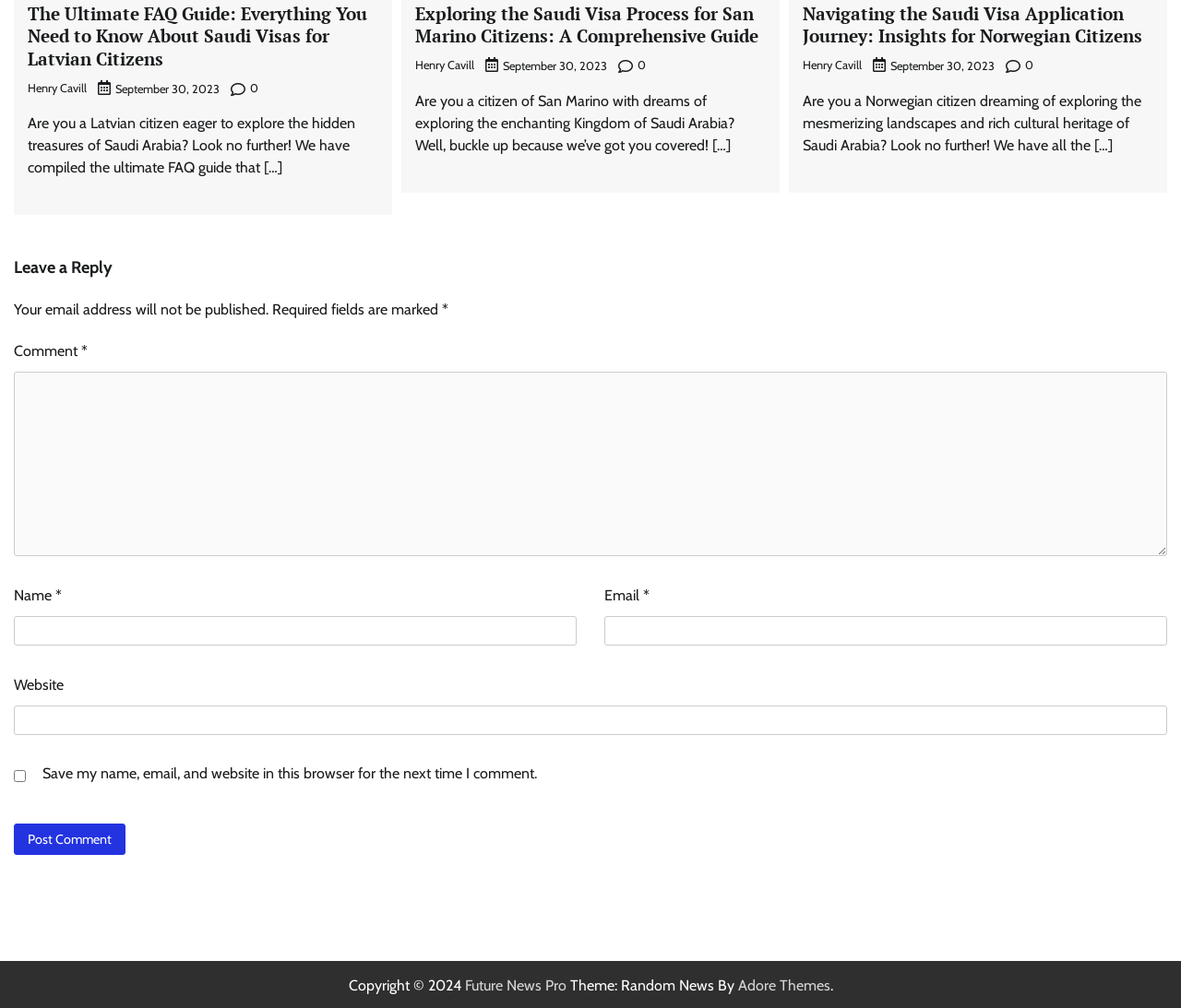Predict the bounding box of the UI element based on the description: "Henry Cavill". The coordinates should be four float numbers between 0 and 1, formatted as [left, top, right, bottom].

[0.352, 0.058, 0.402, 0.072]